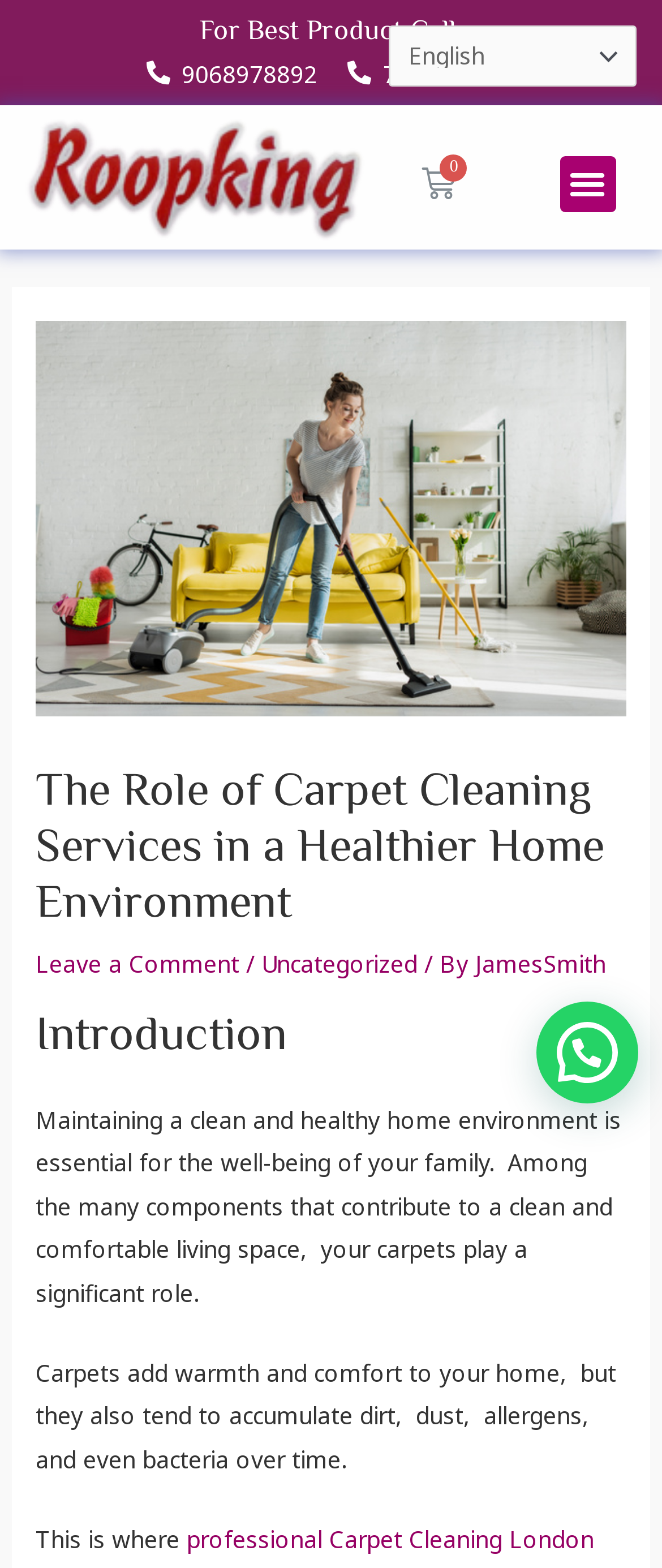Please determine the heading text of this webpage.

The Role of Carpet Cleaning Services in a Healthier Home Environment